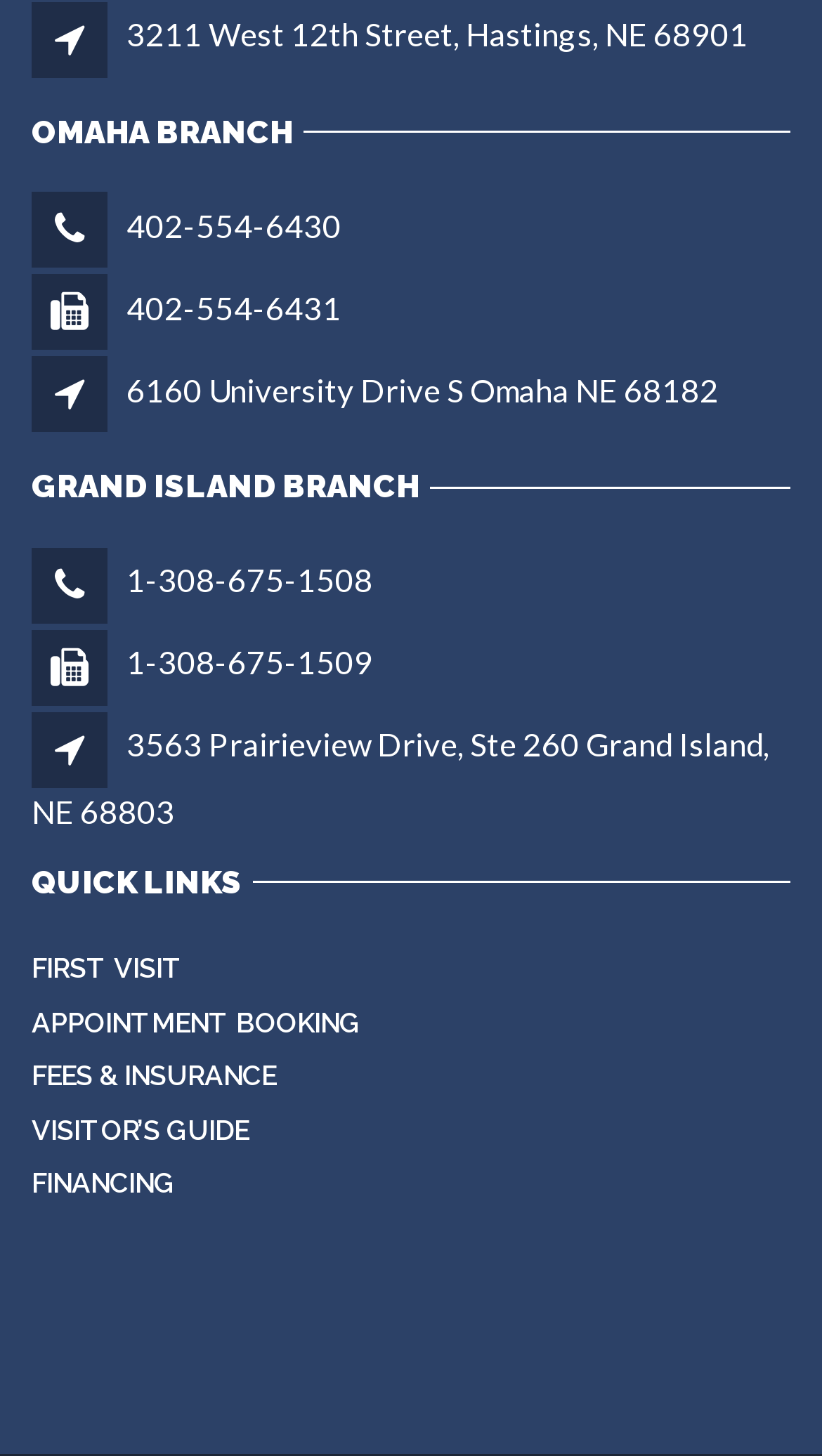What is the phone number of the Grand Island branch?
Give a one-word or short phrase answer based on the image.

1-308-675-1508